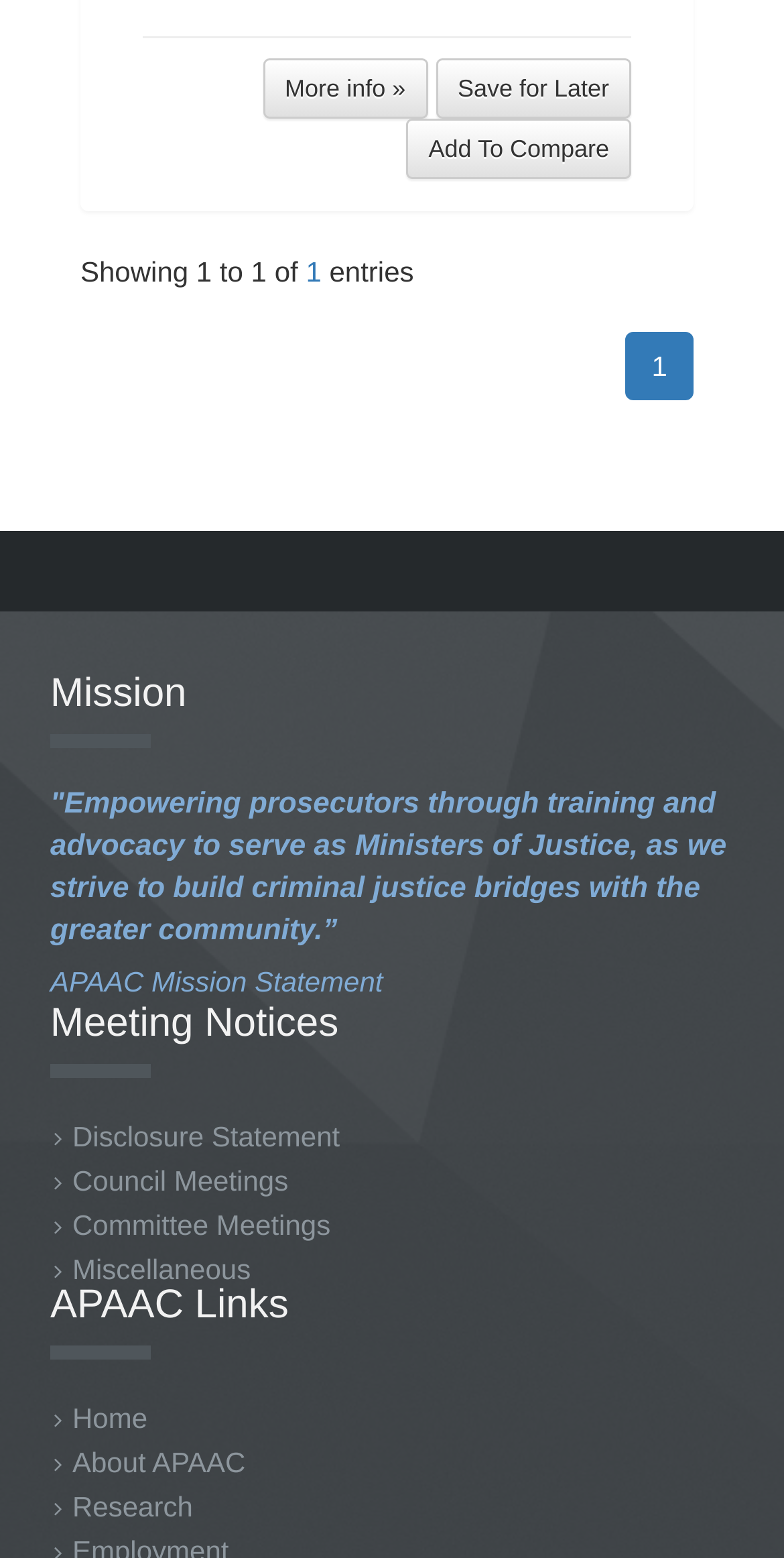Respond with a single word or phrase for the following question: 
What is the last link in the APAAC Links section?

Research